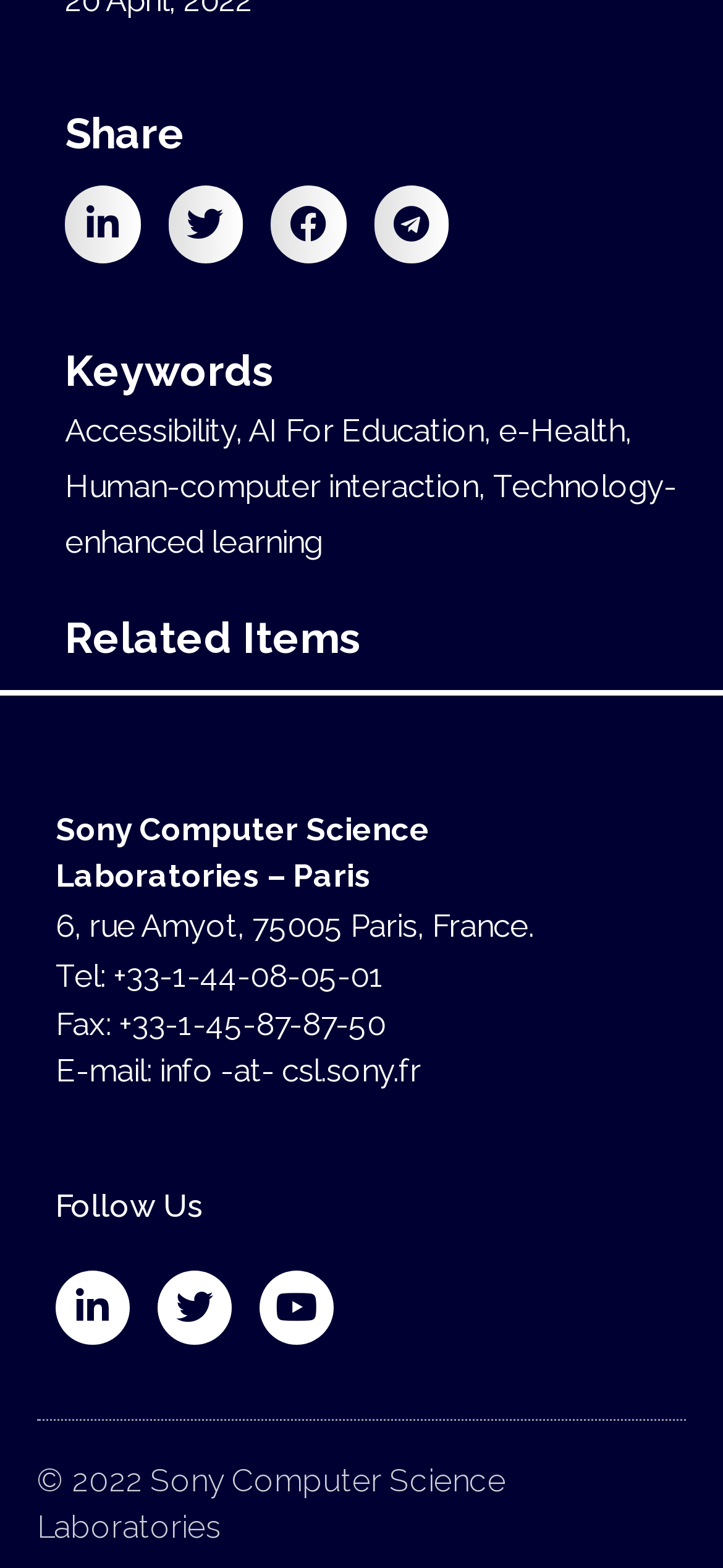What is the address of Sony Computer Science Laboratories?
Using the image, provide a detailed and thorough answer to the question.

I found the address of Sony Computer Science Laboratories in the 'Related Items' section, which is '6, rue Amyot, 75005 Paris, France'.